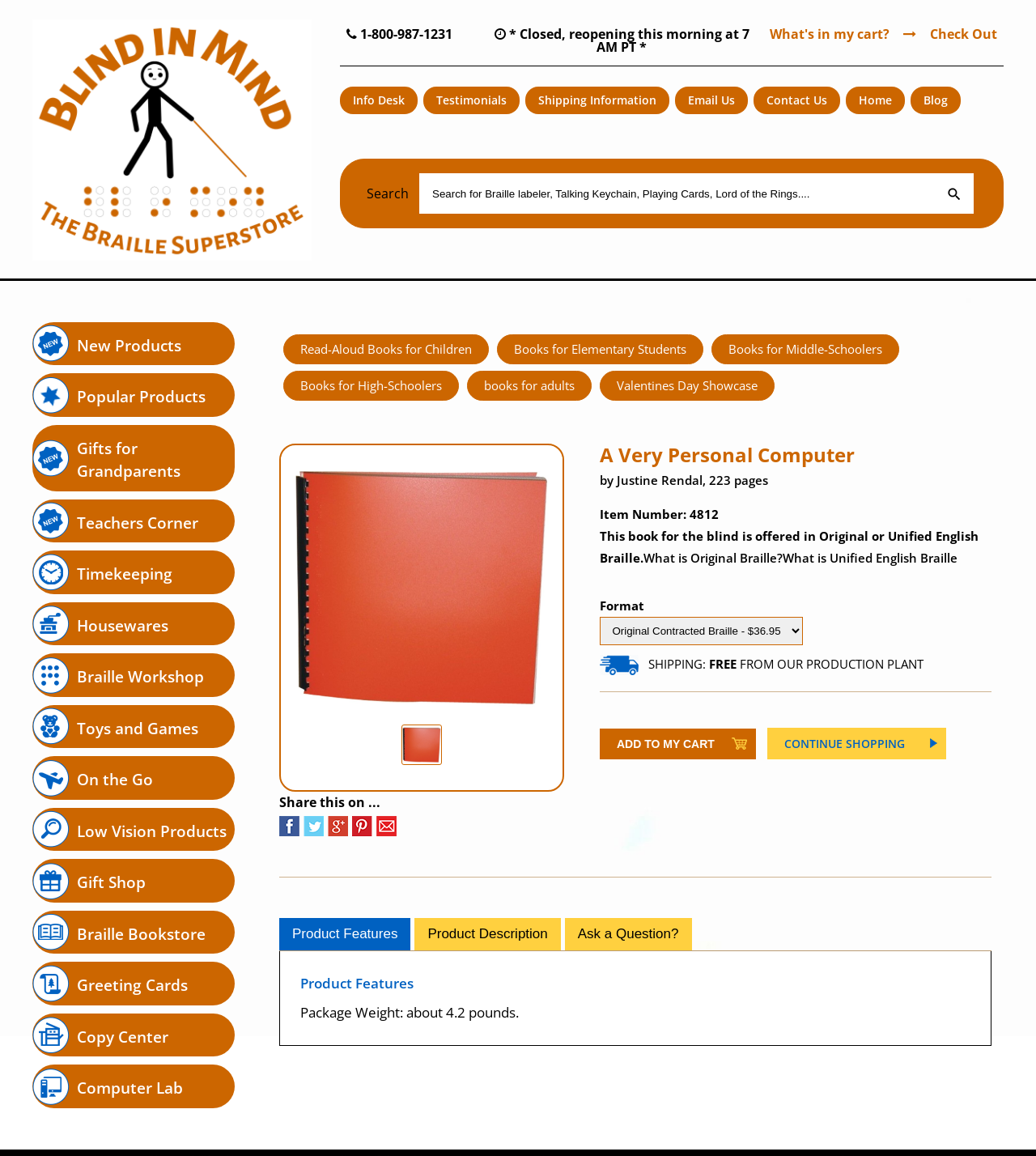Craft a detailed narrative of the webpage's structure and content.

This webpage is about a product called "A Very Personal Computer" from The Braille Bookstore. At the top of the page, there is a logo and a phone number. Below that, there is a notification stating that the store is closed but will reopen in the morning. To the right of the notification, there are links to access the shopping cart, checkout, and information about the store.

Below the top section, there are several links to different categories, including "New Products", "Popular Products", "Gifts for Grandparents", and more. These links are arranged vertically on the left side of the page.

On the right side of the page, there is a search bar with a button to submit the search query. Below the search bar, there are links to the store's blog, information desk, testimonials, shipping information, and contact information.

The main content of the page is about the product "A Very Personal Computer". There is a heading with the product name, followed by a description of the book, including the author and number of pages. Below that, there is information about the book's format, including options for Original or Unified English Braille. There are also links to learn more about these formats.

Further down the page, there is information about shipping, including a notification that shipping is free from the production plant. There are buttons to add the product to the cart or continue shopping. Below that, there are buttons to access product features, product description, and ask a question.

Finally, there is a section about product features, including the package weight of the product.